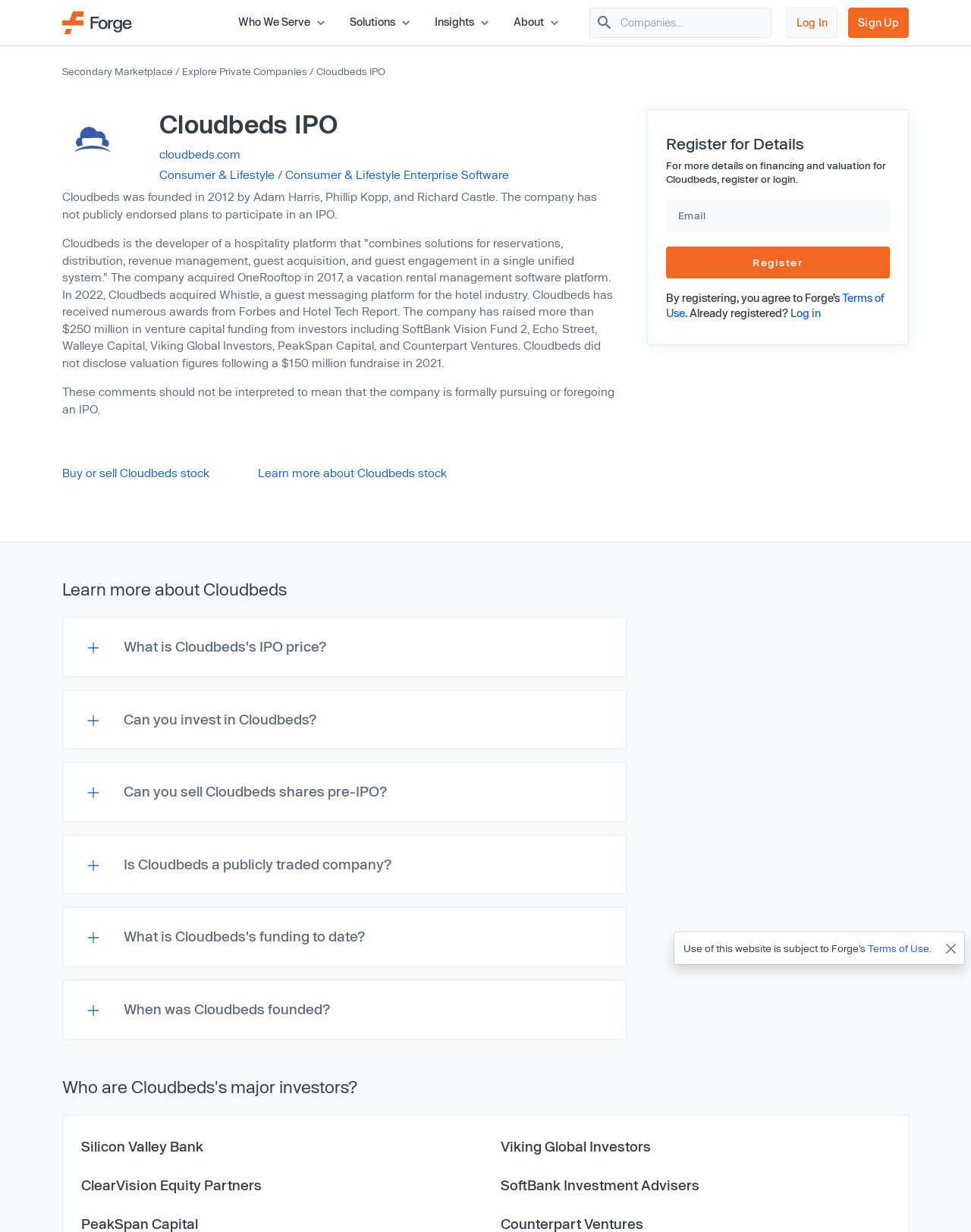Pinpoint the bounding box coordinates of the clickable area necessary to execute the following instruction: "Click on Sign Up". The coordinates should be given as four float numbers between 0 and 1, namely [left, top, right, bottom].

[0.874, 0.006, 0.936, 0.031]